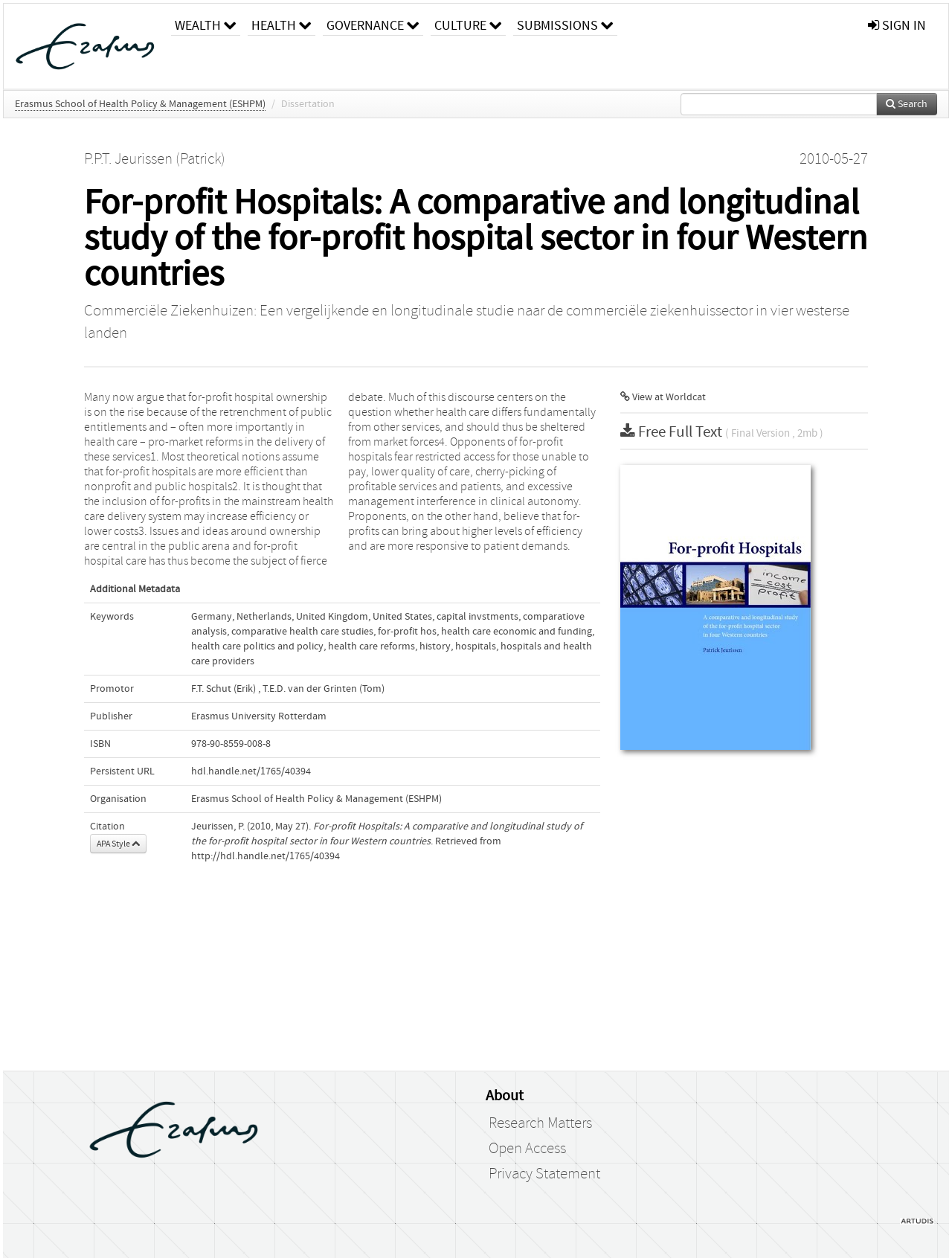Identify the bounding box for the described UI element: "alt="university website"".

[0.088, 0.893, 0.278, 0.902]